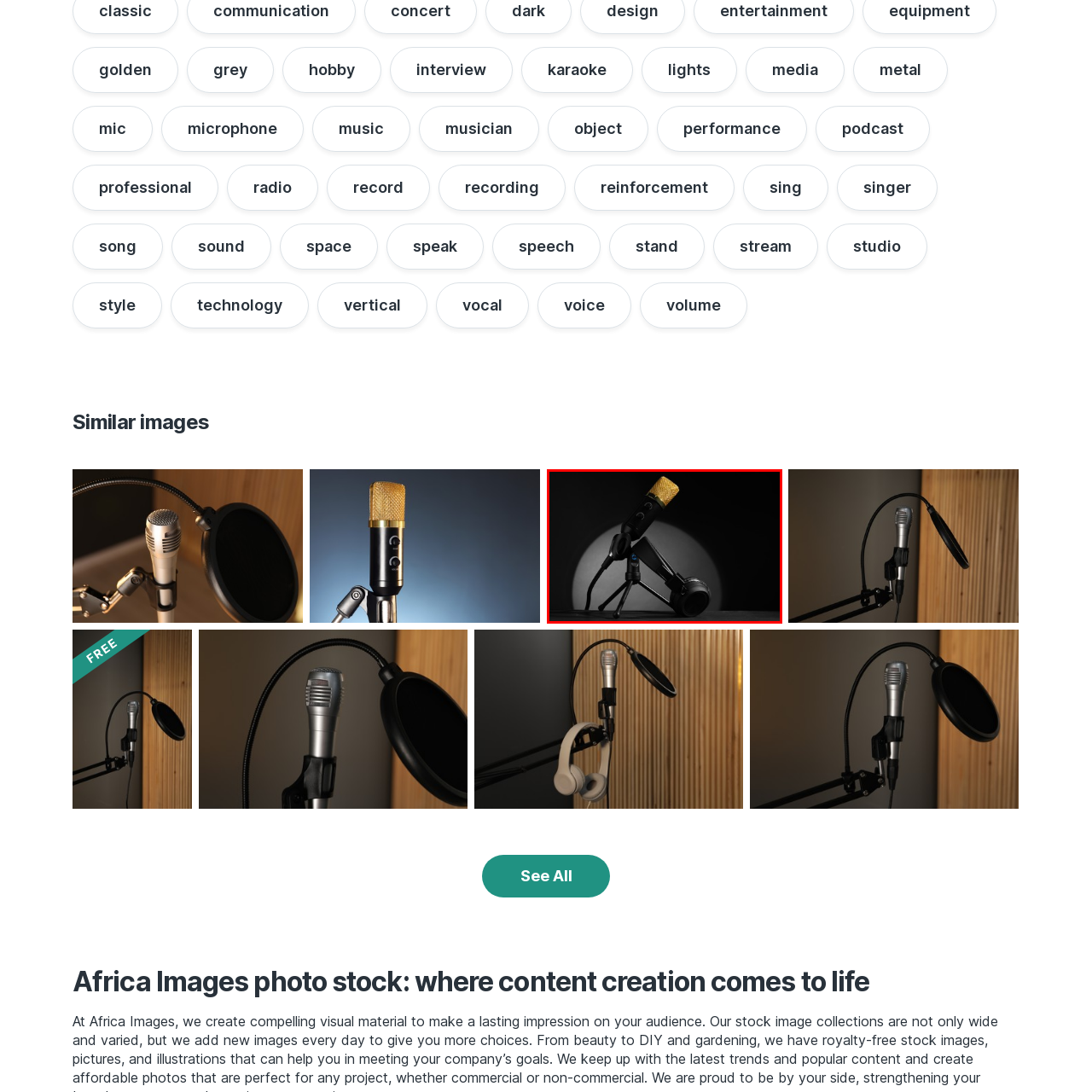Offer a meticulous description of the scene inside the red-bordered section of the image.

The image features a professional microphone set up on a sturdy stand alongside headphones, all set against a softly blurred dark background. The microphone, prominently displayed at an angle, showcases its distinctive gold grille, hinting at its high-quality sound capture capabilities. The headphones, designed for studio use, rest next to the microphone stand, suggesting a prepared environment for sound recording or audio reinforcement. This close-up composition emphasizes the tools of audio production, ideal for musicians, podcasters, or anyone involved in sound recording. The elegant play of light and shadow in the background enhances the focus on these essential recording devices, making it a visually striking representation of a sound studio setup.